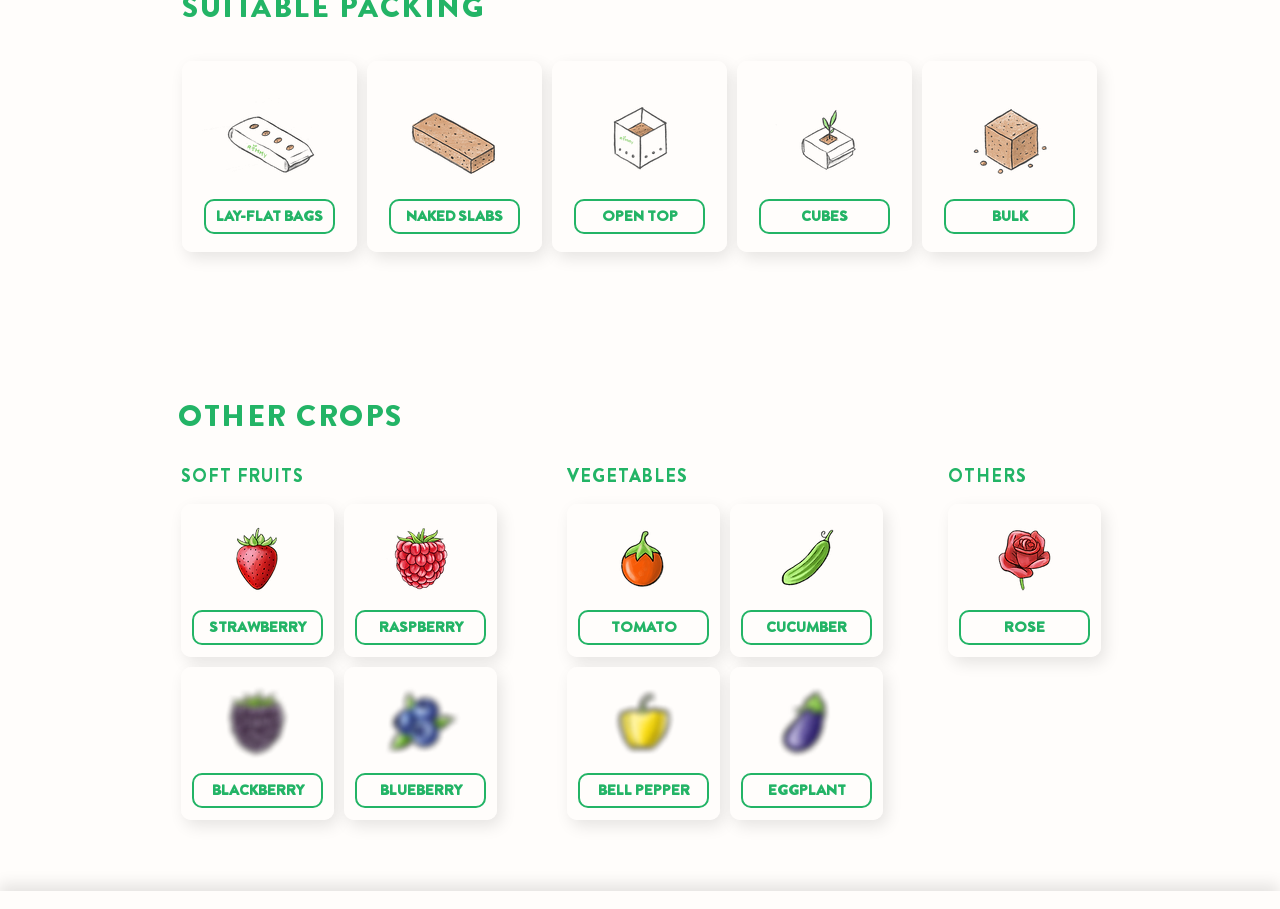Please identify the bounding box coordinates of the element's region that I should click in order to complete the following instruction: "View STRAWBERRY". The bounding box coordinates consist of four float numbers between 0 and 1, i.e., [left, top, right, bottom].

[0.15, 0.671, 0.252, 0.709]